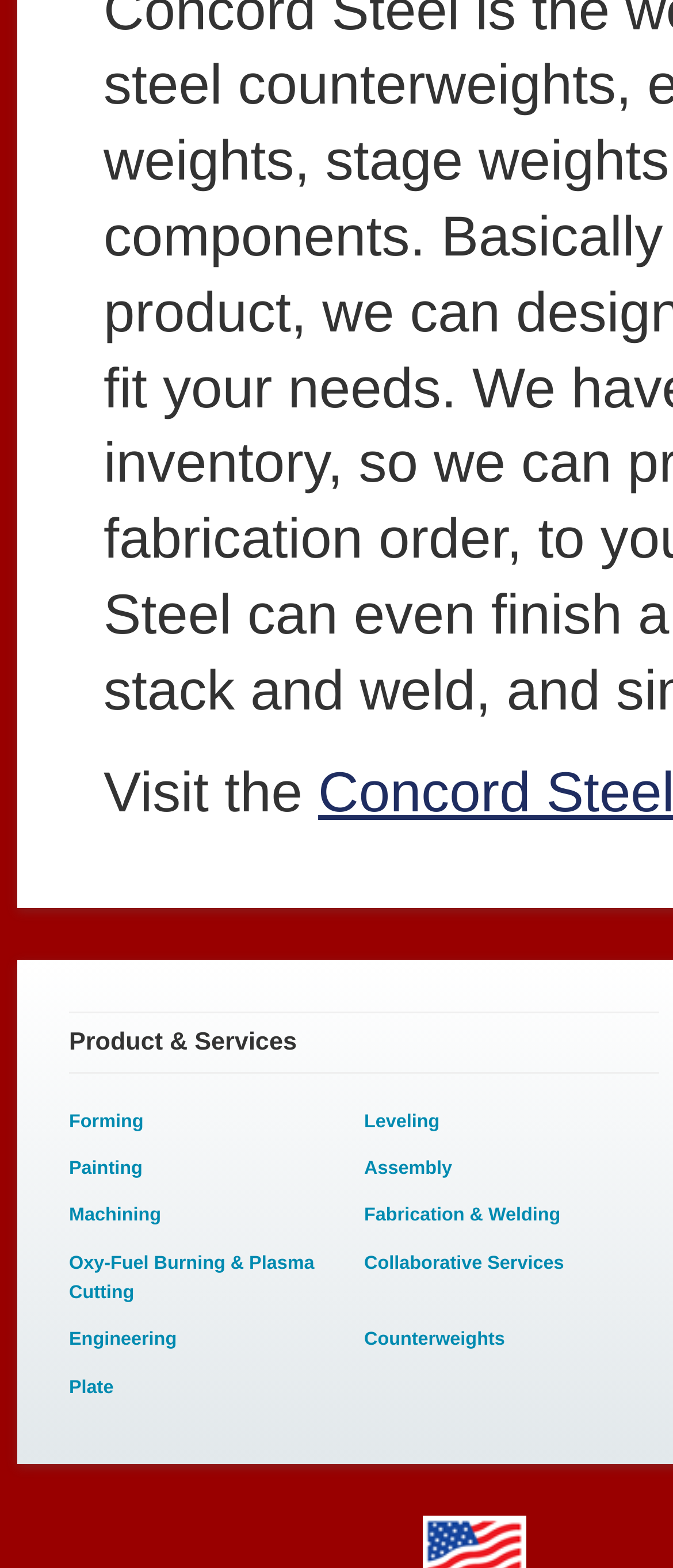What is the main category of services?
Answer with a single word or phrase by referring to the visual content.

Product & Services